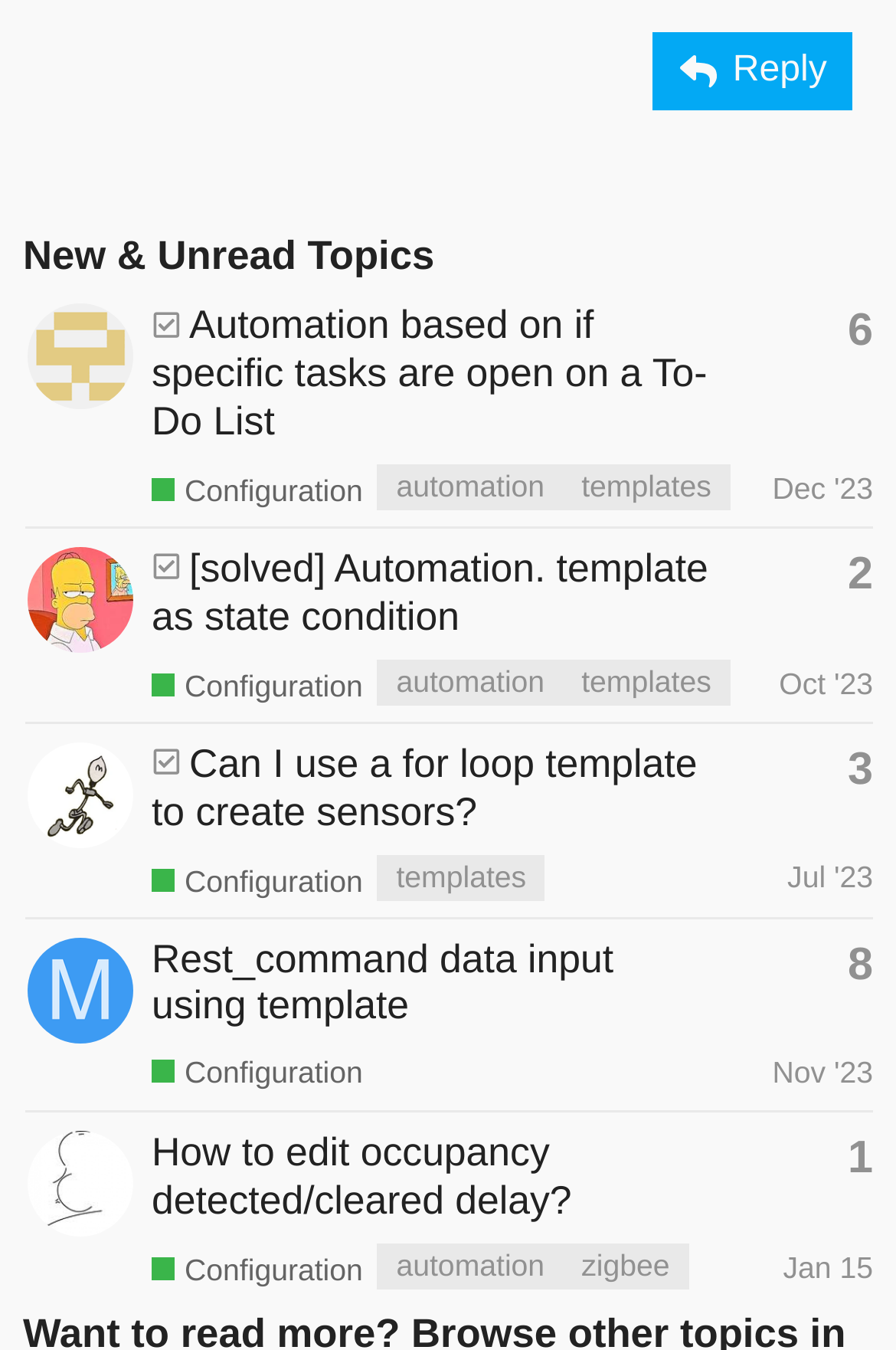Please identify the bounding box coordinates of the region to click in order to complete the given instruction: "View a topic with a specific number of replies". The coordinates should be four float numbers between 0 and 1, i.e., [left, top, right, bottom].

[0.946, 0.224, 0.974, 0.271]